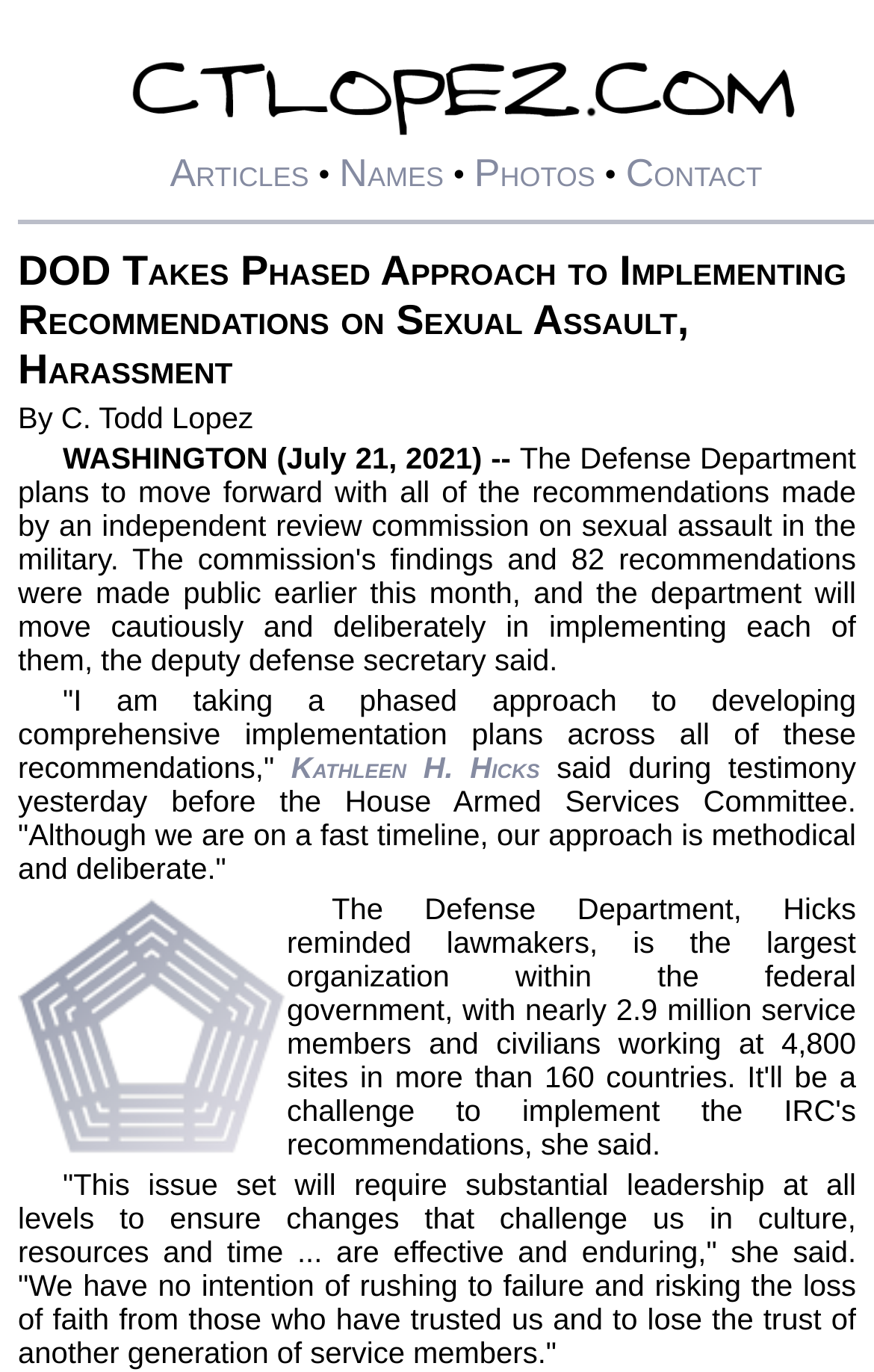What is the author of this article?
Could you answer the question in a detailed manner, providing as much information as possible?

I determined the author of this article by looking at the static text element that says 'By C. Todd Lopez' which is located below the main heading of the webpage.